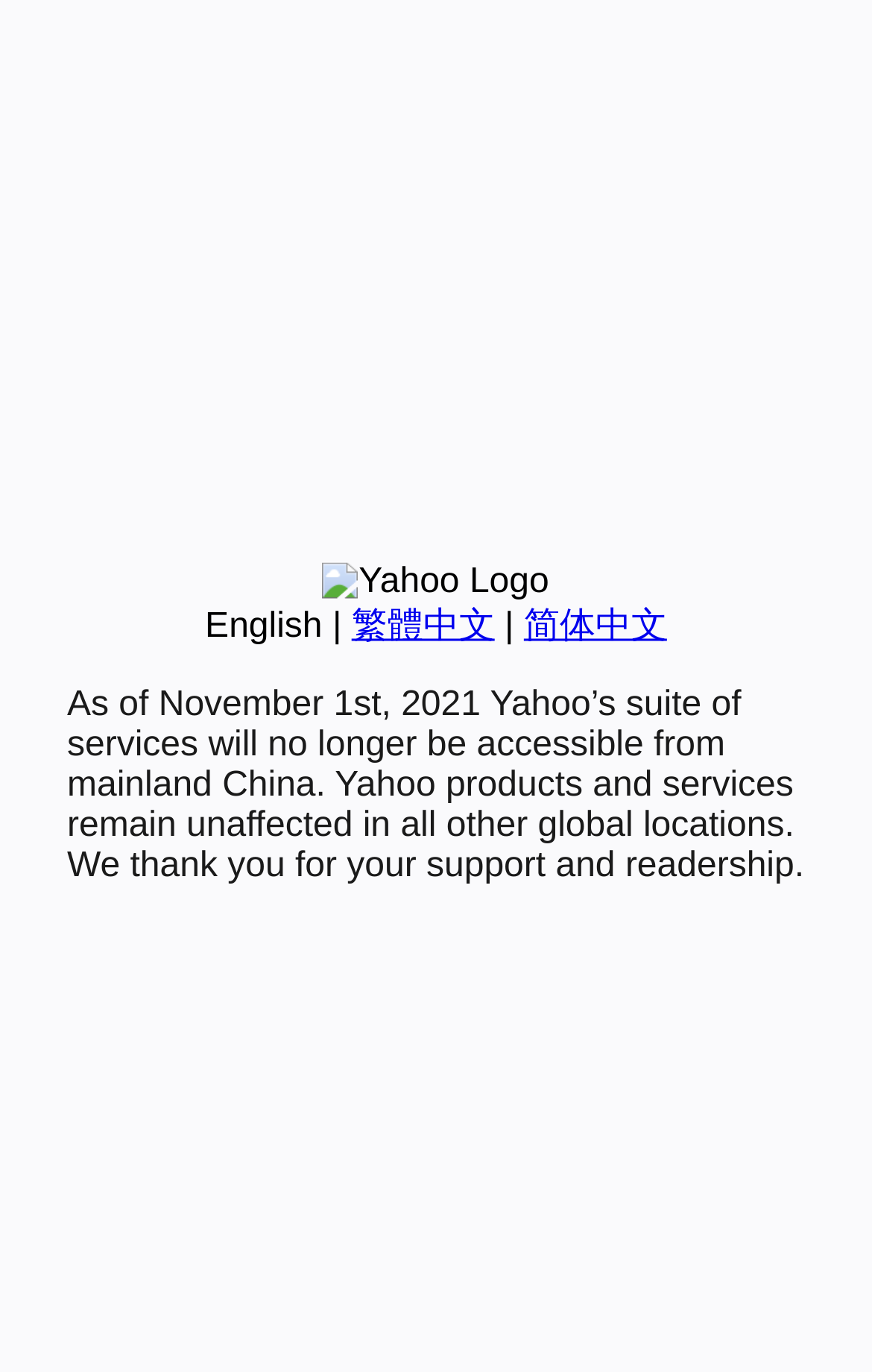Provide the bounding box coordinates for the specified HTML element described in this description: "English". The coordinates should be four float numbers ranging from 0 to 1, in the format [left, top, right, bottom].

[0.235, 0.443, 0.37, 0.47]